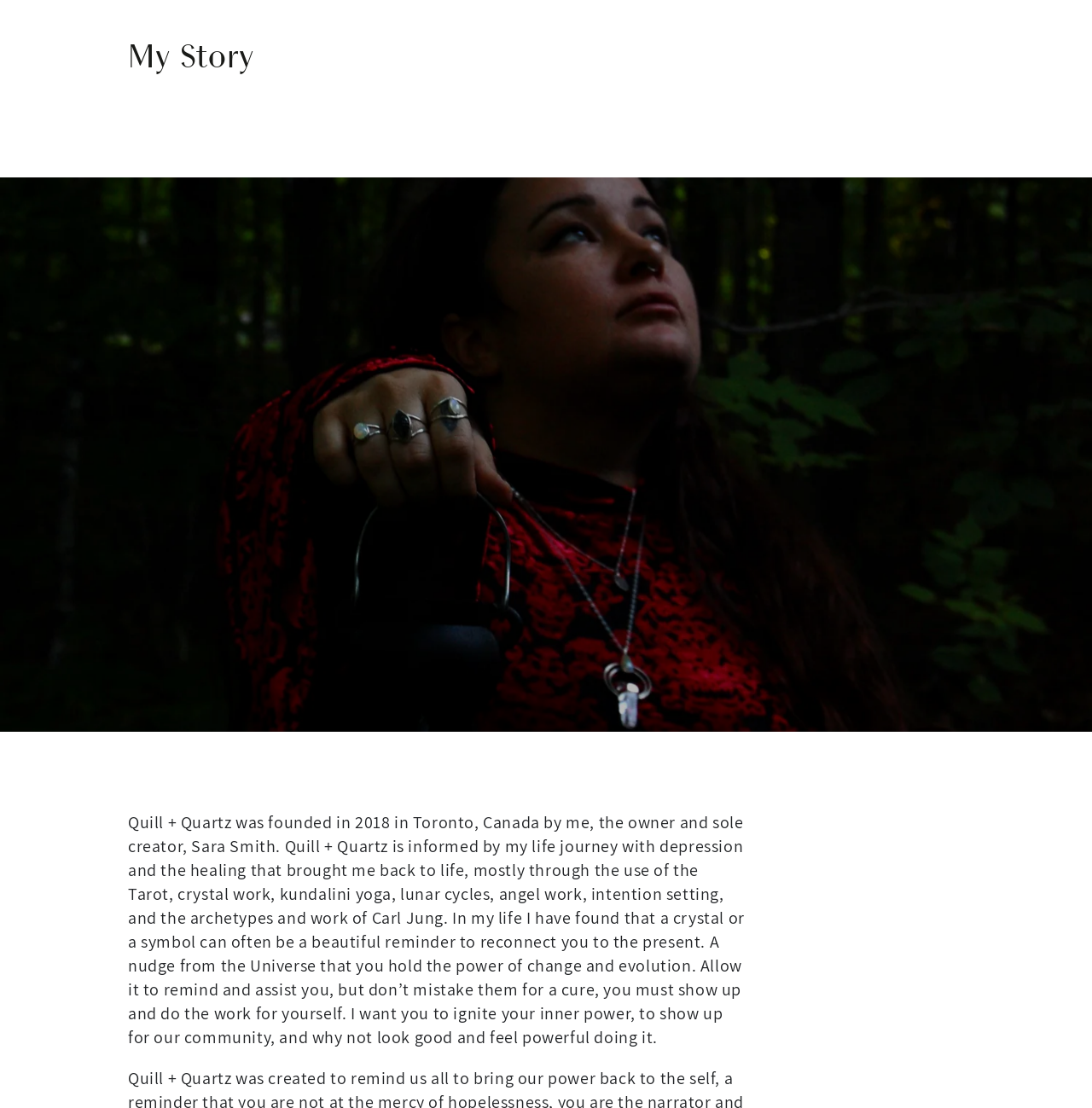What is the purpose of the crystals according to the website?
Using the information from the image, answer the question thoroughly.

The StaticText element describes the purpose of the crystals as 'a beautiful reminder to reconnect you to the present. A nudge from the Universe that you hold the power of change and evolution.' This implies that the crystals are meant to remind and assist individuals in their personal growth.